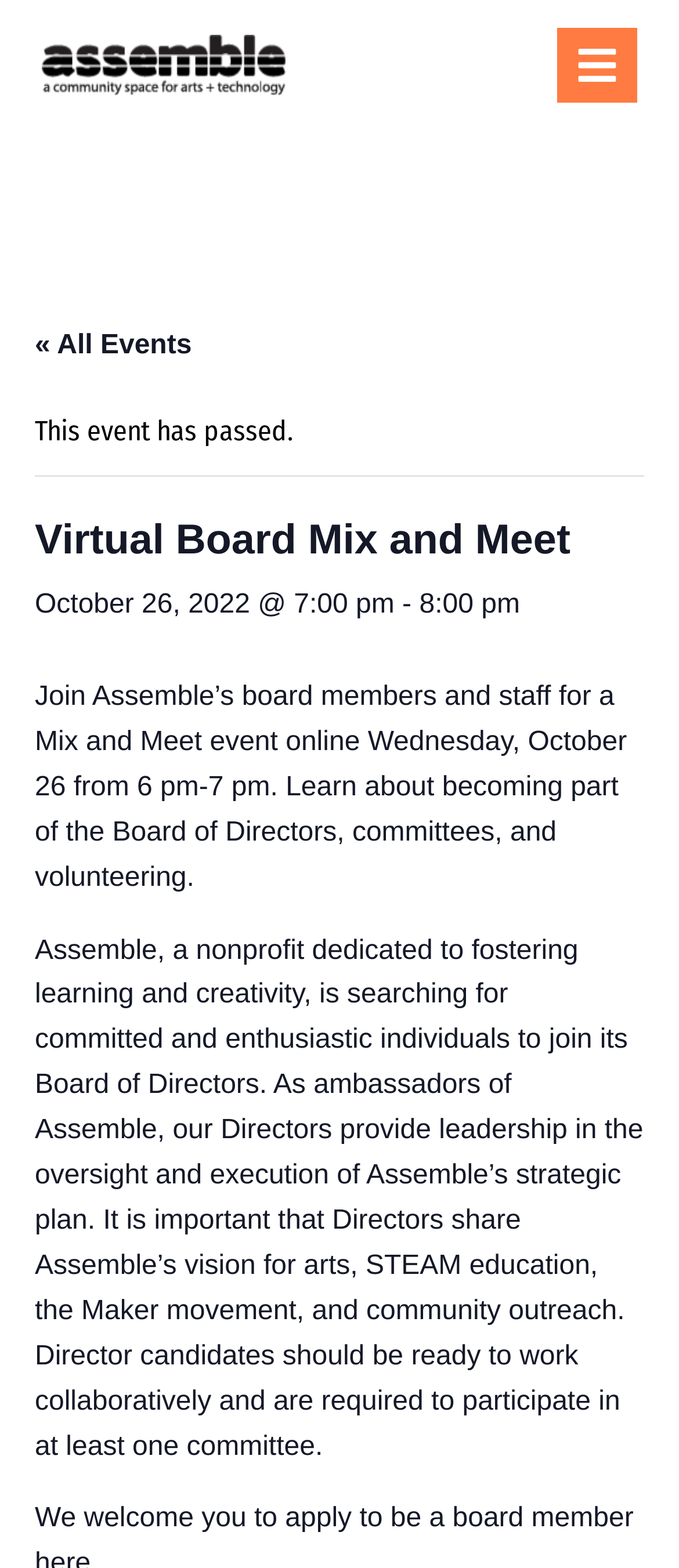Show the bounding box coordinates for the HTML element as described: "« All Events".

[0.051, 0.211, 0.282, 0.23]